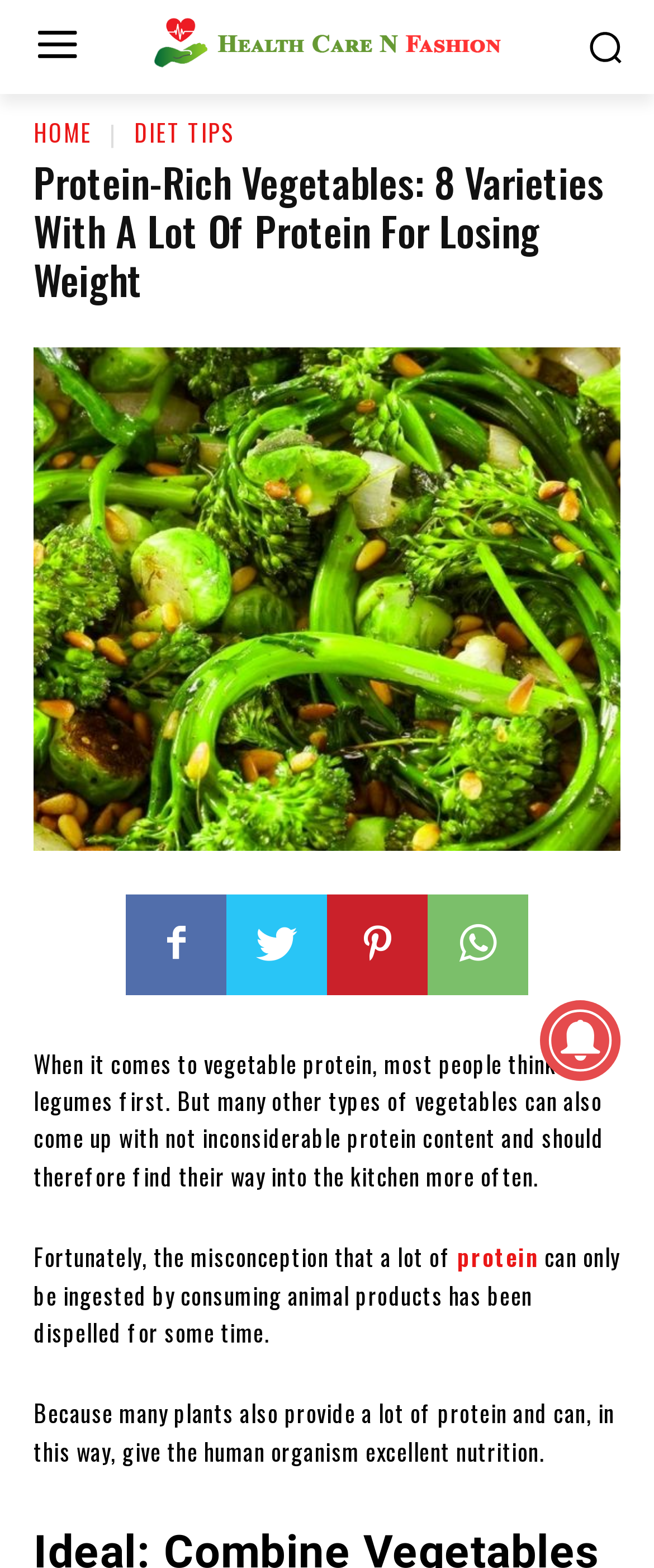Identify the bounding box coordinates of the clickable section necessary to follow the following instruction: "Click the logo". The coordinates should be presented as four float numbers from 0 to 1, i.e., [left, top, right, bottom].

[0.231, 0.01, 0.769, 0.044]